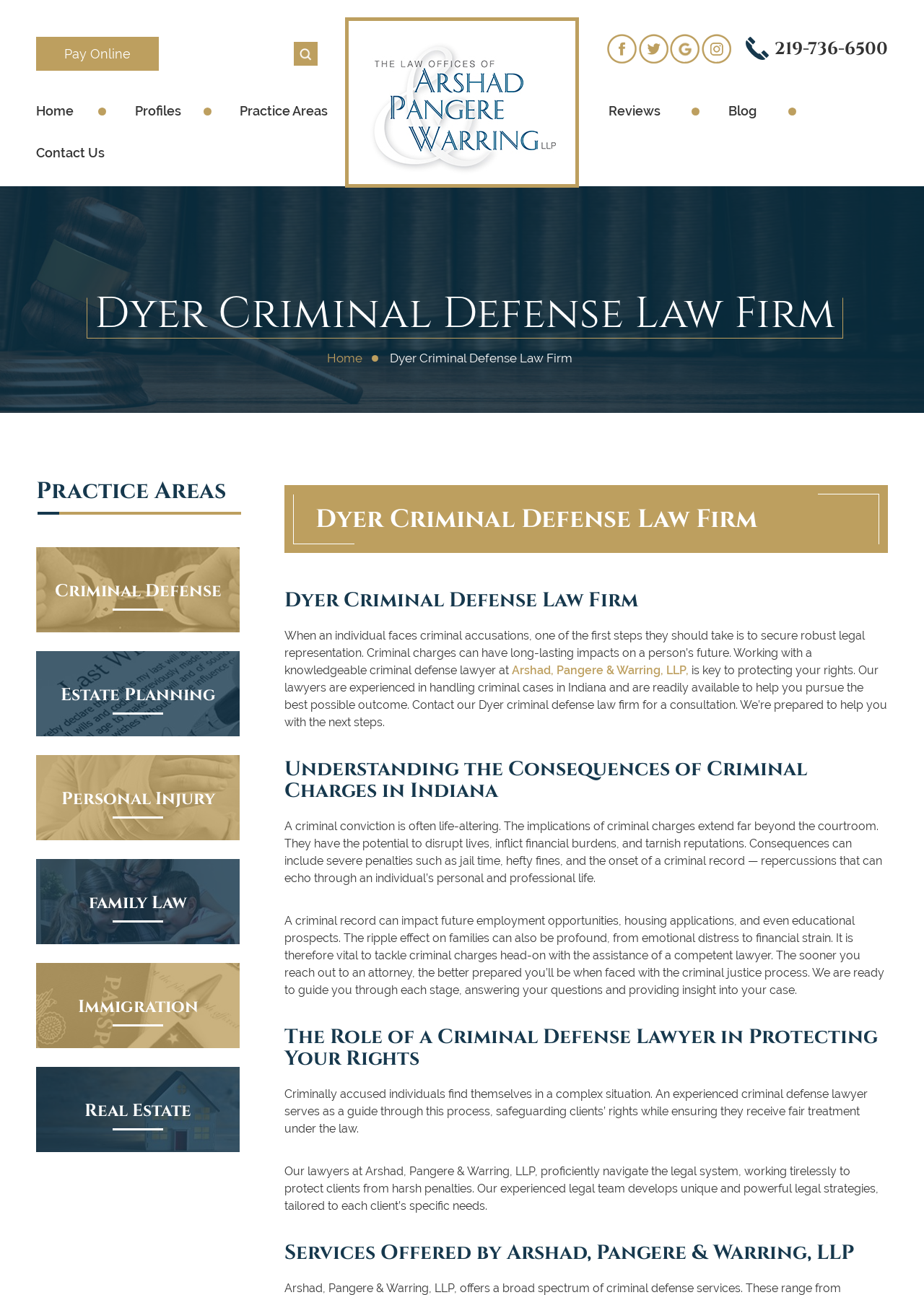Provide an in-depth description of the elements and layout of the webpage.

This webpage is about Arshad, Pangere & Warring, LLP, a leading Dyer criminal law firm. At the top, there is a logo of the law firm, which is also a link, situated near the center of the page. To the left of the logo, there are links to "Pay Online" and a search bar with a search button and a clear button. 

On the top right, there are social media links to Facebook, Twitter, Google Plus, and Instagram, followed by a phone number link. Below these, there is a navigation menu with links to "Home", "Profiles", "Practice Areas", "Reviews", "Blog", and "Contact Us".

The main content of the page is divided into several sections. The first section has a heading "Dyer Criminal Defense Law Firm" and a paragraph of text explaining the importance of securing robust legal representation when facing criminal charges. 

Below this, there is another section with a heading "Understanding the Consequences of Criminal Charges in Indiana" and a paragraph of text describing the potential consequences of criminal charges, including jail time, fines, and a criminal record.

The next section has a heading "The Role of a Criminal Defense Lawyer in Protecting Your Rights" and a paragraph of text explaining the role of a criminal defense lawyer in protecting clients' rights. 

Following this, there is a section with a heading "Services Offered by Arshad, Pangere & Warring, LLP" and a list of practice areas, including "Criminal Defense", "Estate Planning", "Personal Injury", "Family Law", "Immigration", and "Real Estate", each with an accompanying image.